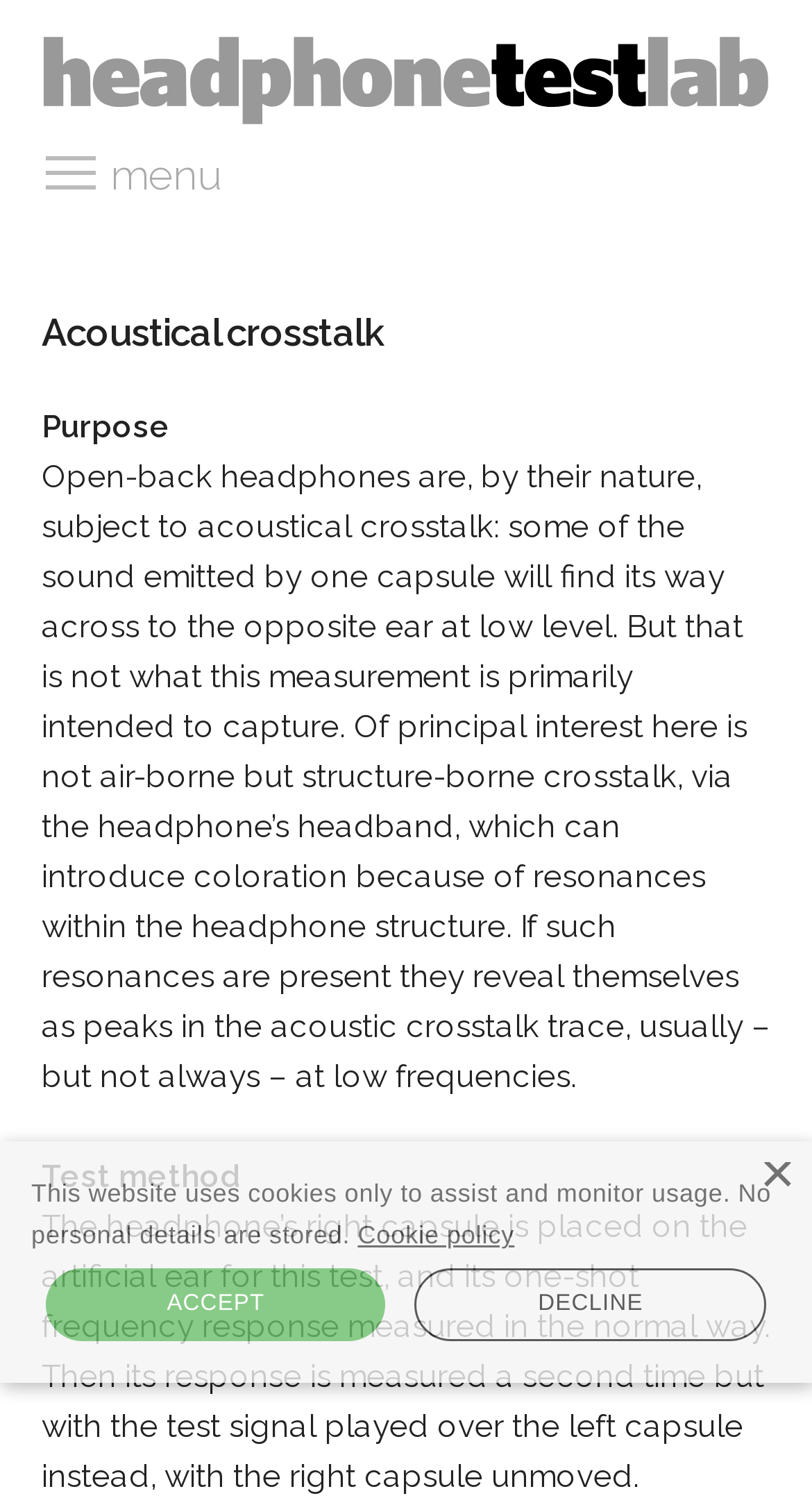Bounding box coordinates are specified in the format (top-left x, top-left y, bottom-right x, bottom-right y). All values are floating point numbers bounded between 0 and 1. Please provide the bounding box coordinate of the region this sentence describes: Cookie policy

[0.441, 0.811, 0.634, 0.831]